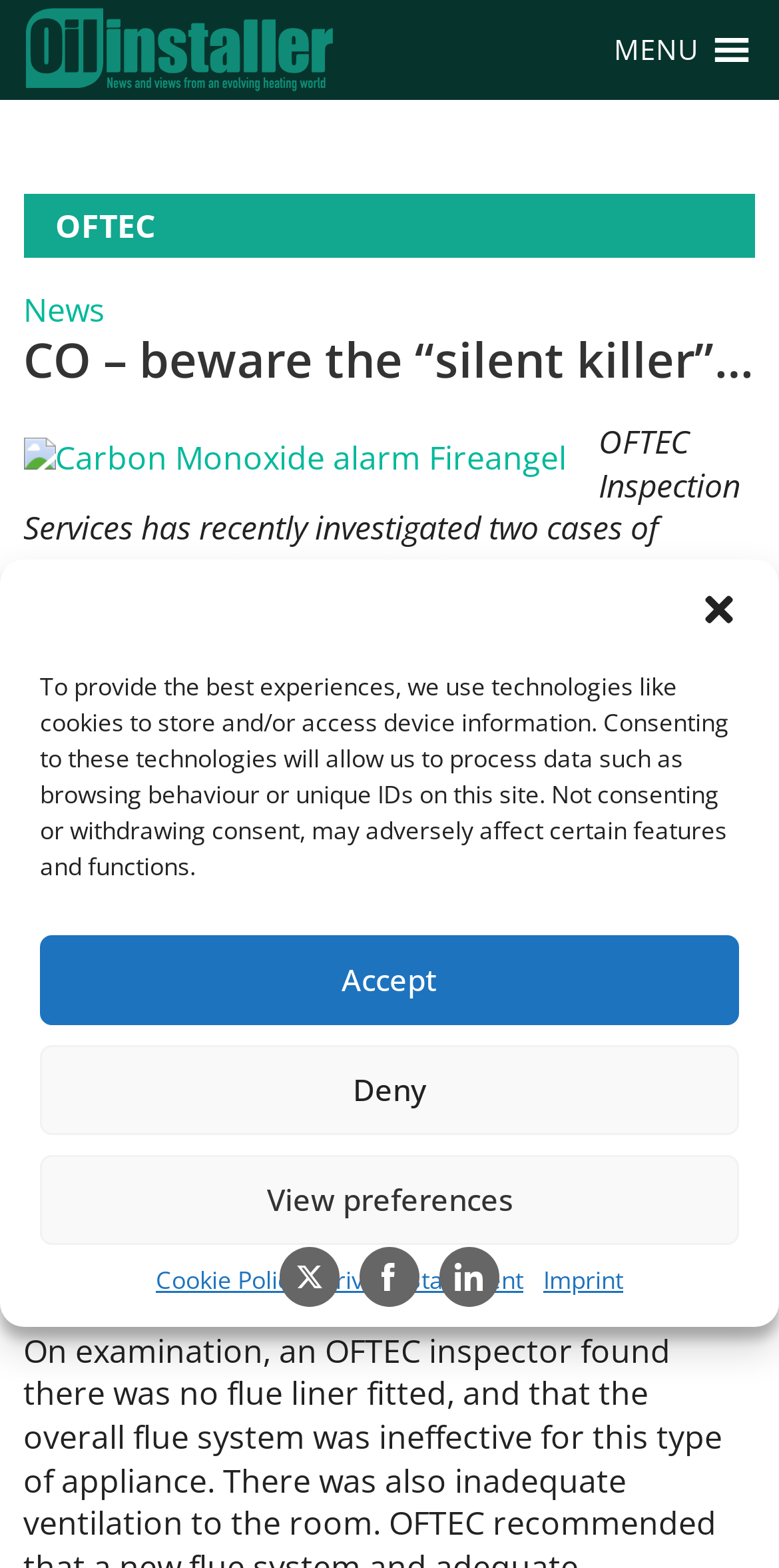Generate a comprehensive description of the webpage.

The webpage appears to be a news article or blog post from OFTEC Inspection Services. At the top left corner, there is a link to the home page. Next to it, there is a menu button with a hamburger icon. When expanded, the menu displays links to OFTEC and other sections of the website.

Below the menu, there is a header section with a title "CO – beware the “silent killer”…" and a subheading "News". On the right side of the header, there is a figure with an image of a Carbon Monoxide alarm, which is also a link to more information.

The main content of the article starts with a paragraph of text describing two cases of carbon monoxide poisoning investigated by OFTEC Inspection Services. The text is followed by a timestamp "20 November 2012" and a "Min Read" label. There are also social media sharing links, including Twitter, Facebook, LinkedIn, Email, and WhatsApp, placed below the timestamp.

The article continues with a detailed description of the first incident, including the discovery of a second-hand vaporising range cooker installed by a non-registered installer and serviced by a non-registered engineer. The text is quite lengthy and takes up most of the page.

At the bottom of the page, there is a cookie consent dialog with buttons to accept, deny, or view preferences. There are also links to the Cookie Policy, Privacy Statement, and Imprint. Additionally, there are duplicate social media sharing links at the bottom of the page.